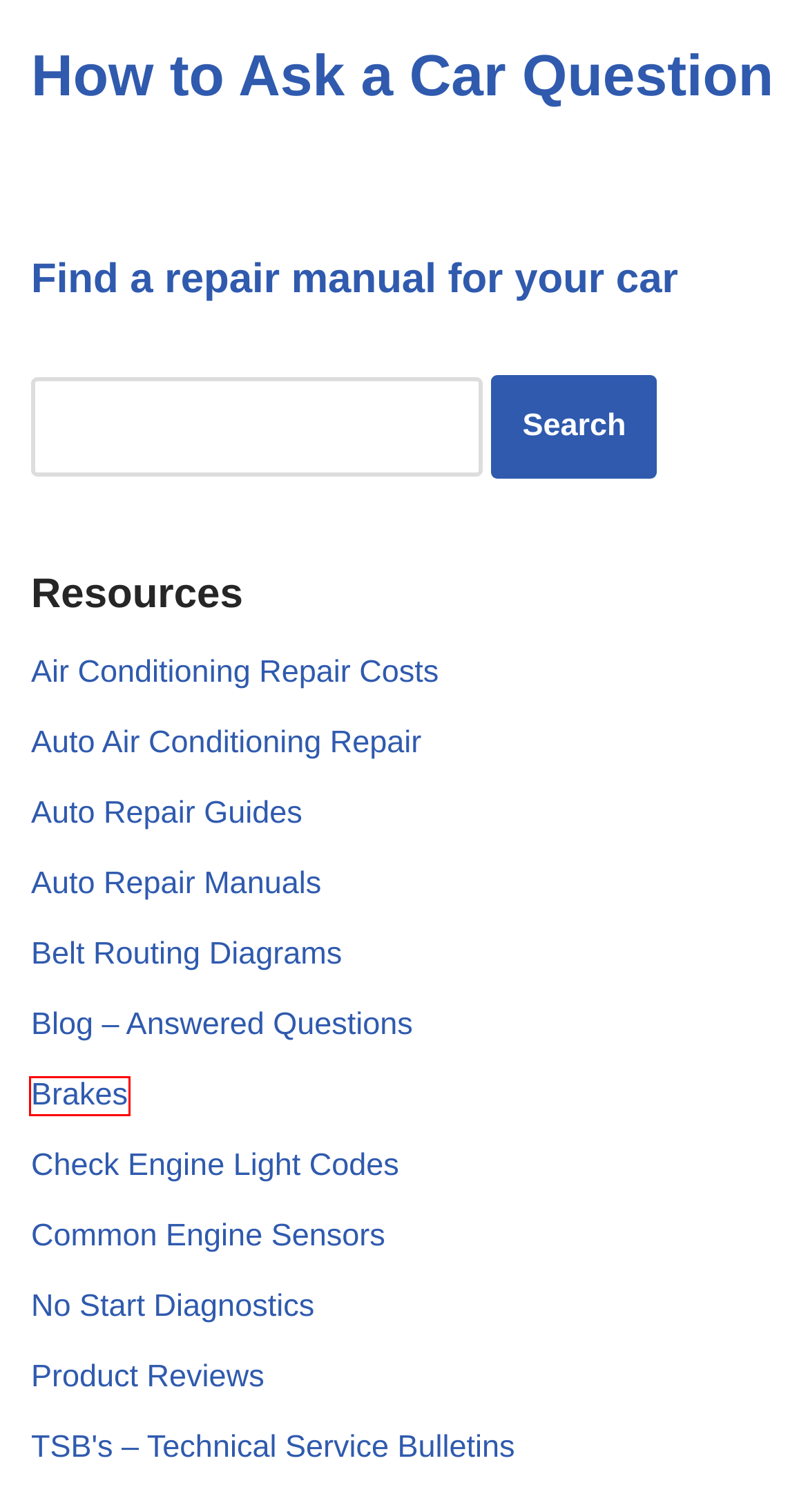You are given a screenshot of a webpage within which there is a red rectangle bounding box. Please choose the best webpage description that matches the new webpage after clicking the selected element in the bounding box. Here are the options:
A. Automotive Repair - FreeAutoMechanic
B. Serpentine Belt Routing Diagrams - FreeAutoMechanic
C. Diagnostic Trouble Codes Chart | Check Engine Light | Service Engine Soon - FreeAutoMechanic
D. TSB's - Technical Service Bulletins - FreeAutoMechanic
E. 5 Most common car air conditioning problems explained - FreeAutoMechanic
F. Car Questions - FreeAutoMechanic Advice
G. Product Reviews Archives - FreeAutoMechanic Advice
H. Car Brakes | Brake Repair - FreeAutoMechanic

H